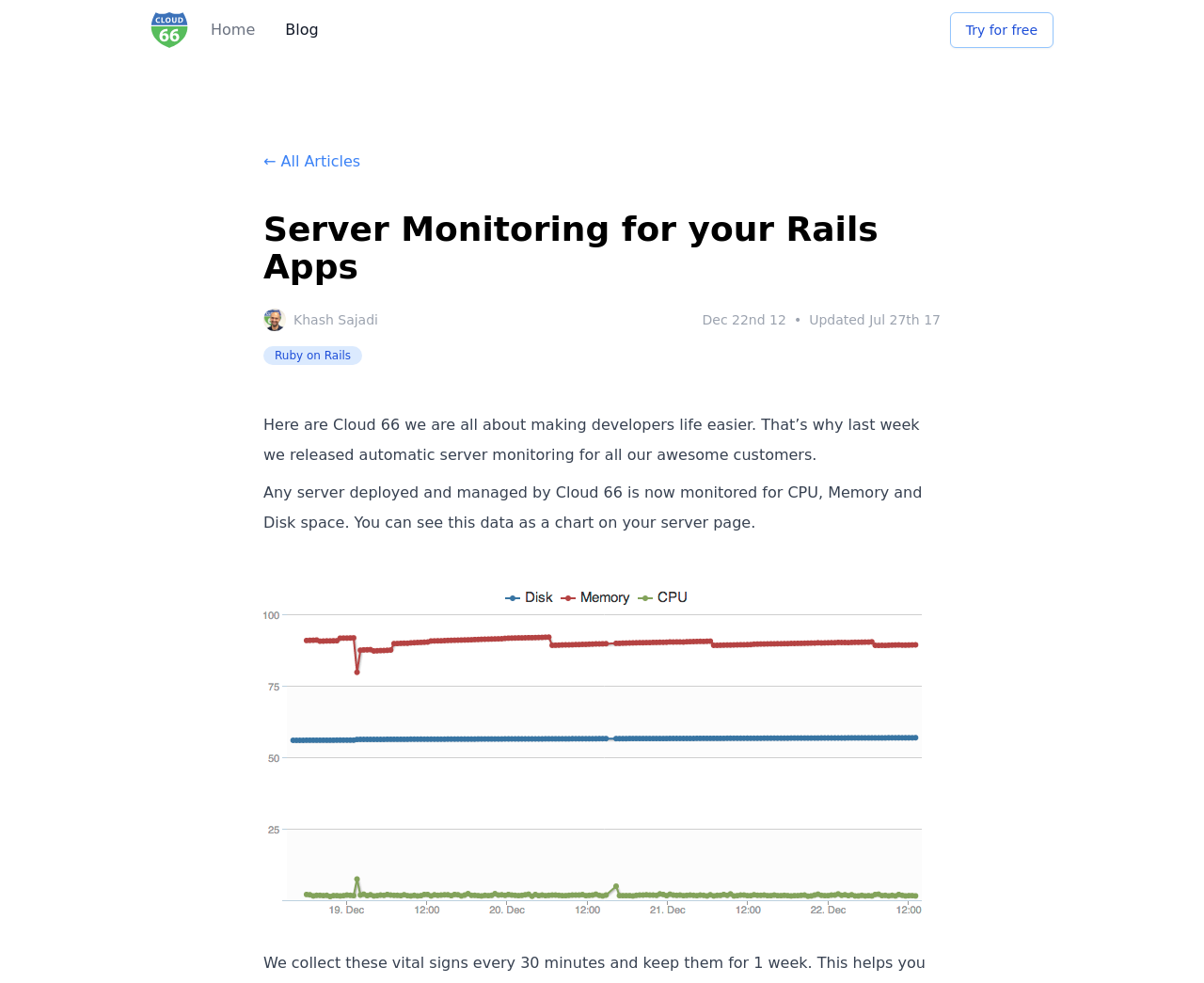Please find the top heading of the webpage and generate its text.

Server Monitoring for your Rails Apps